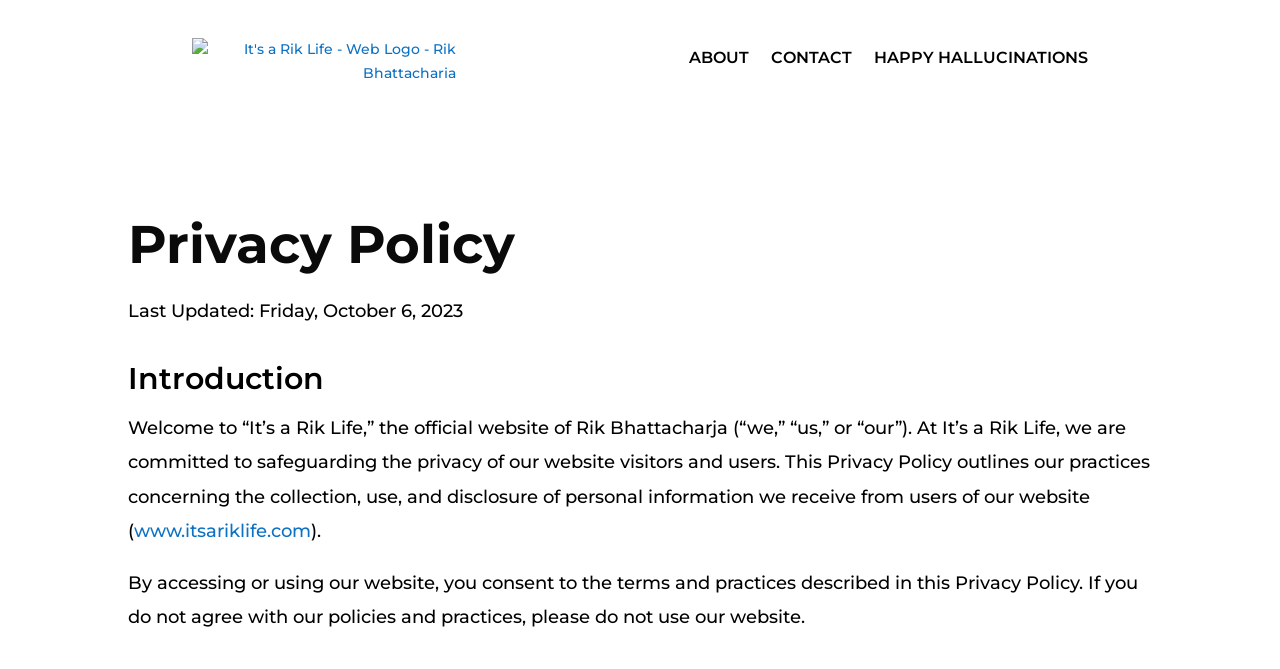Highlight the bounding box of the UI element that corresponds to this description: "Contact".

[0.602, 0.03, 0.666, 0.143]